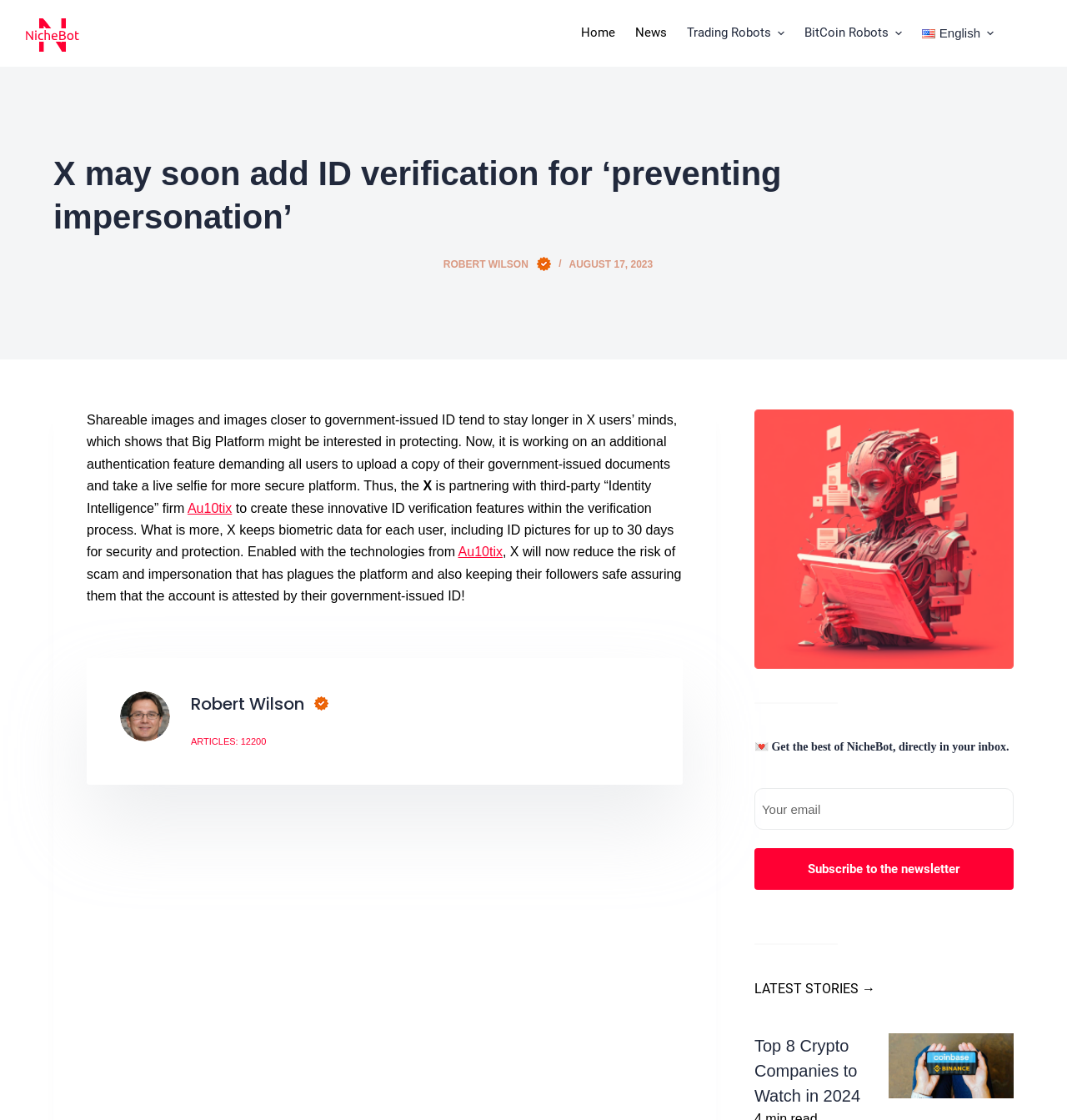Identify the bounding box for the described UI element. Provide the coordinates in (top-left x, top-left y, bottom-right x, bottom-right y) format with values ranging from 0 to 1: BitCoin Robots

[0.754, 0.0, 0.864, 0.06]